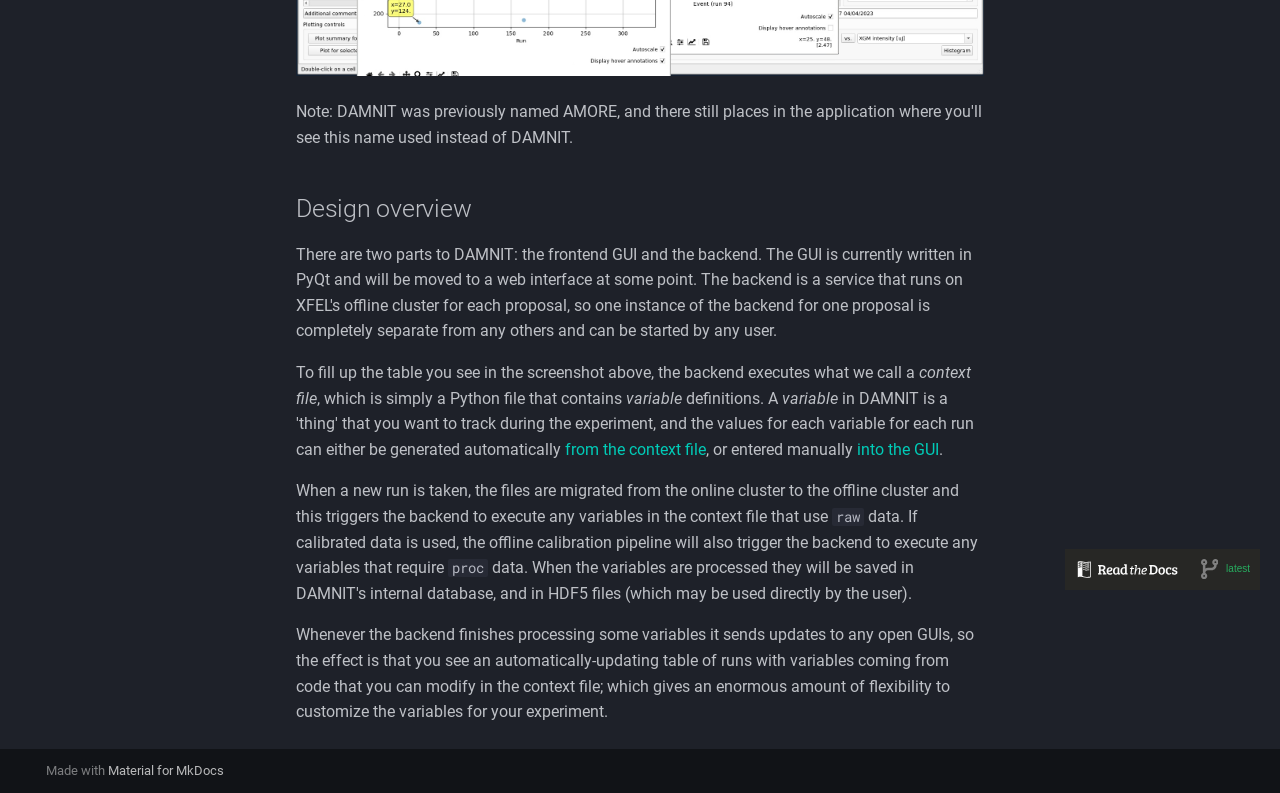Give the bounding box coordinates for the element described as: "into the GUI".

[0.67, 0.555, 0.734, 0.579]